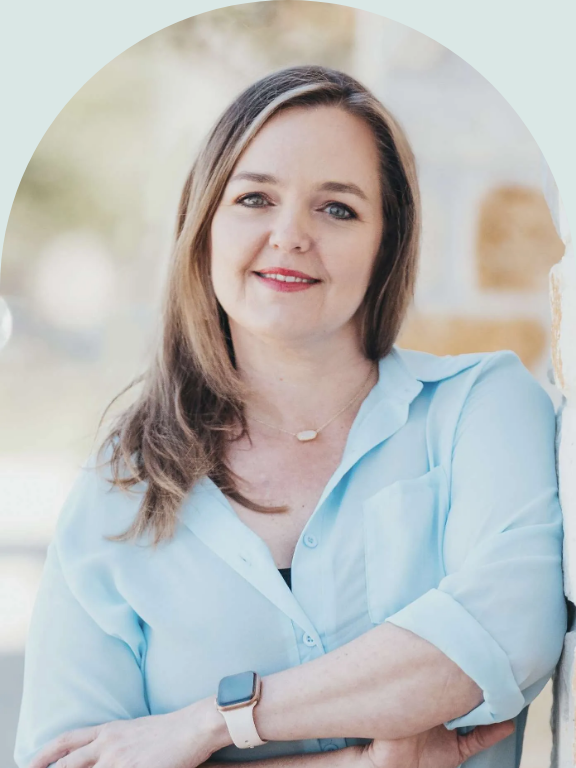What is Kelly Peyton's profession?
Use the information from the image to give a detailed answer to the question.

The caption introduces Kelly Peyton as a Licensed Professional Counselor Supervisor and Clinical Director at Katy Counseling, indicating that her profession is a key aspect of the image and its context.